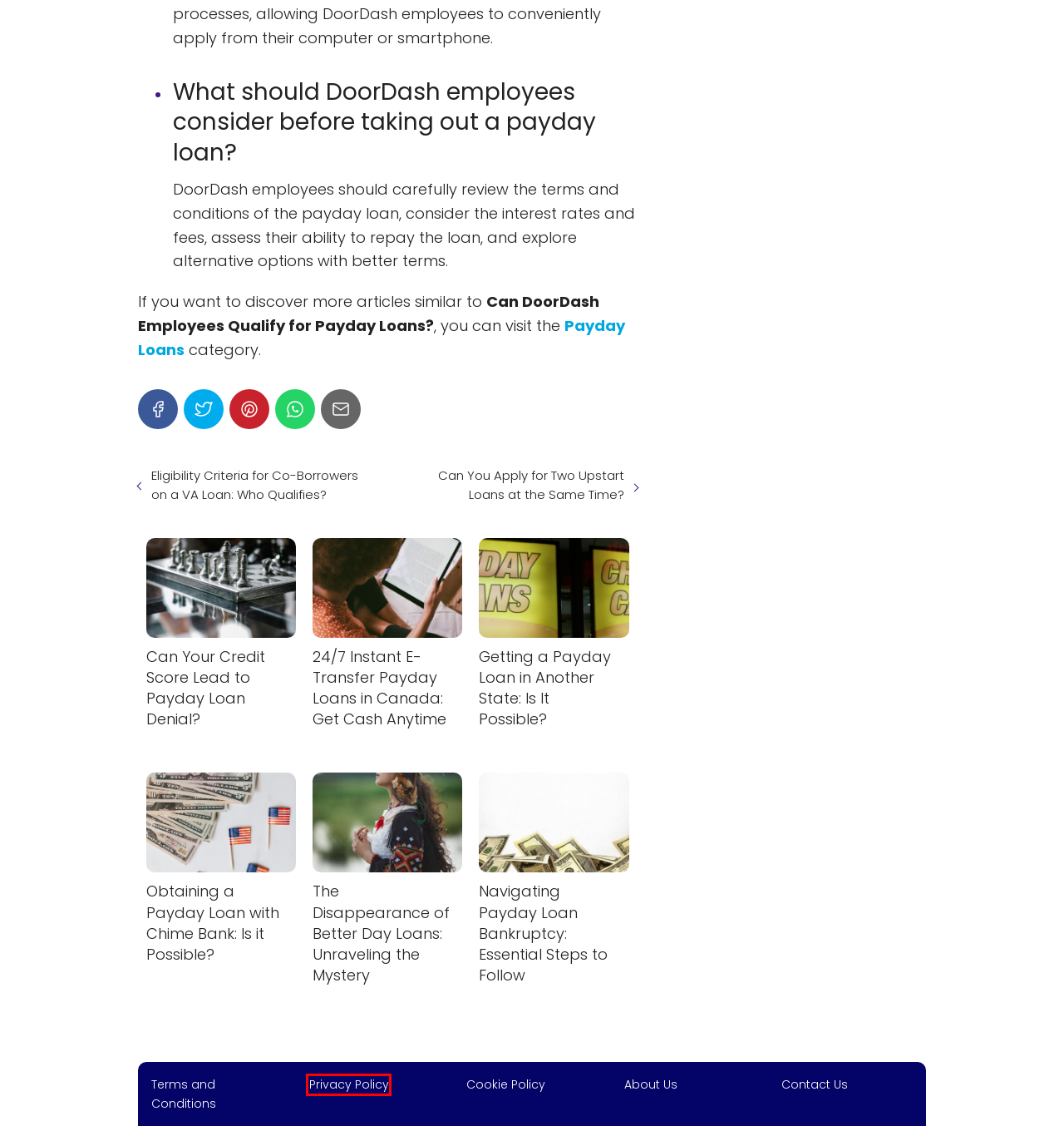You are looking at a webpage screenshot with a red bounding box around an element. Pick the description that best matches the new webpage after interacting with the element in the red bounding box. The possible descriptions are:
A. Eligibility Criteria for Co-Borrowers on a VA Loan: Who Qualifies?
B. Terms and Conditions - Get Your Loan
C. Navigating Payday Loan Bankruptcy: Essential Steps to Follow
D. Obtaining a Payday Loan with Chime Bank: Is it Possible?
E. About Us - Get Your Loan
F. Privacy Policy - Get Your Loan
G. 24/7 Instant E-Transfer Payday Loans in Canada: Get Cash Anytime
H. Can Your Credit Score Lead to Payday Loan Denial?

F